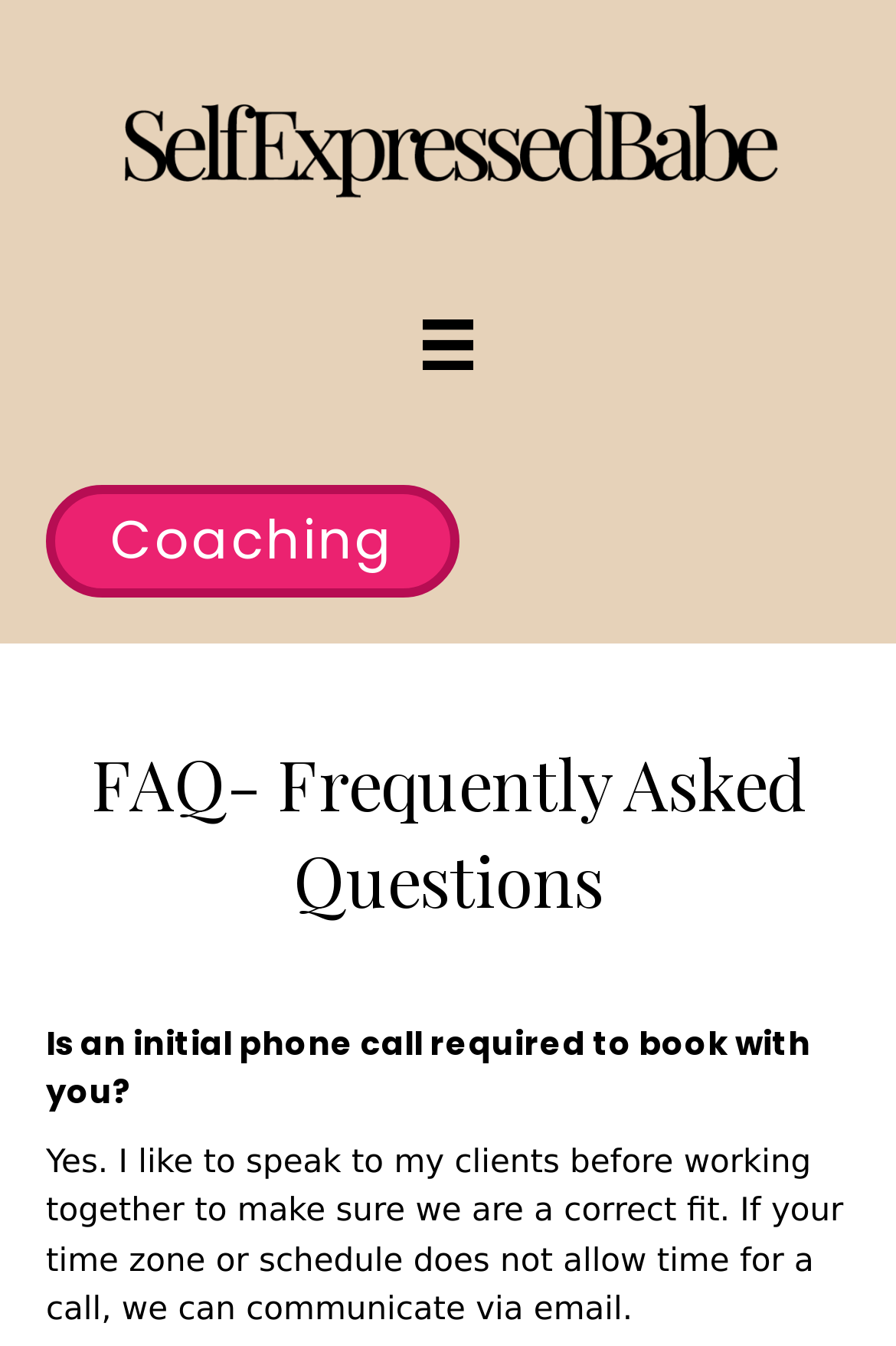How does the coach communicate with clients who cannot make a call?
Please provide a detailed and comprehensive answer to the question.

In the FAQ section, it is mentioned that if the client's time zone or schedule does not allow for a call, the coach can communicate with them via email. This is stated in the answer to the question 'Is an initial phone call required to book with you?' which provides an alternative method of communication.